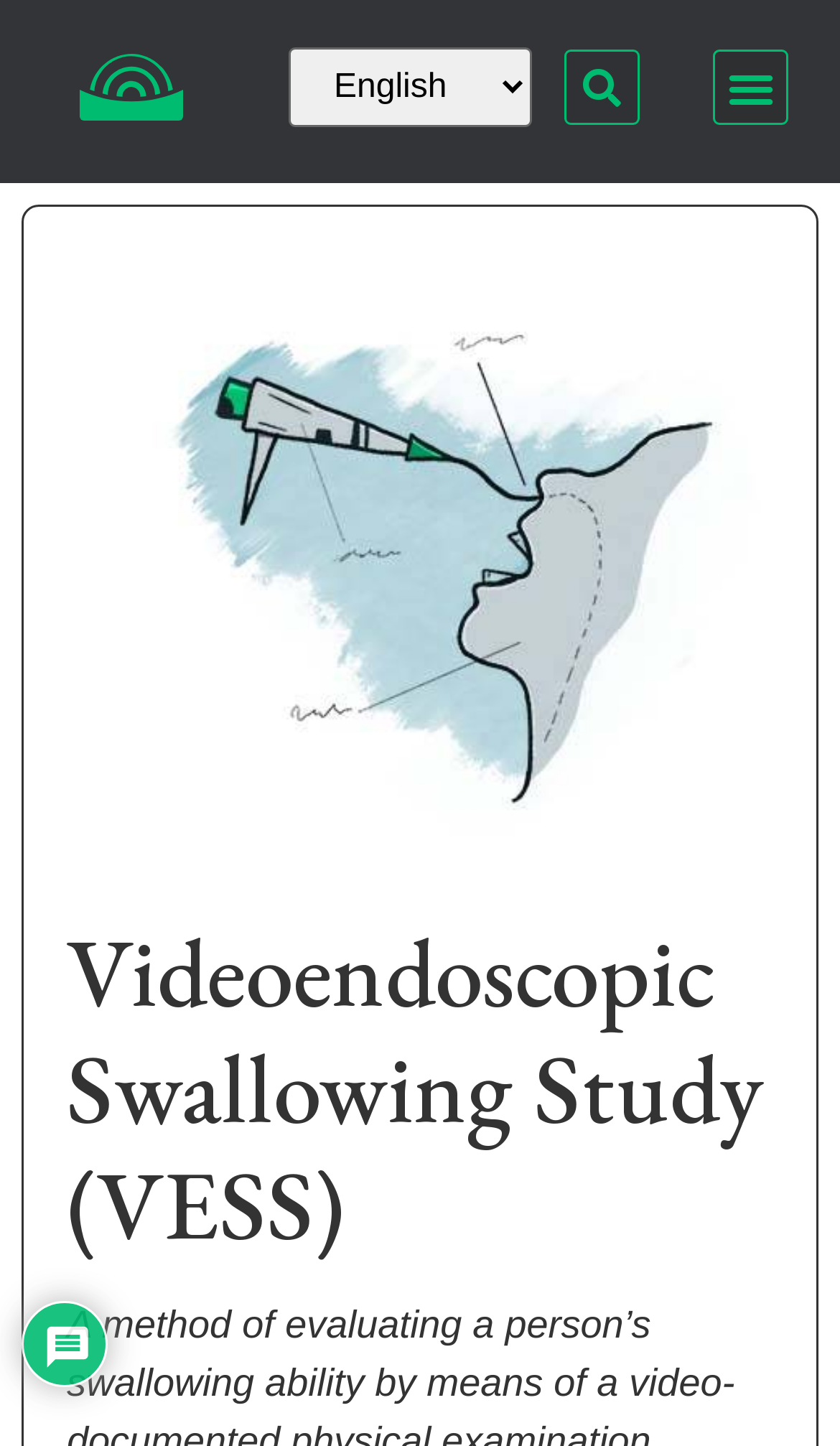What is the icon at the top-left corner of the webpage?
Using the information from the image, answer the question thoroughly.

At the top-left corner of the webpage, there is an image with the text 'Laryngopedia Icon 2023'. This icon likely represents the Laryngopedia brand or website.